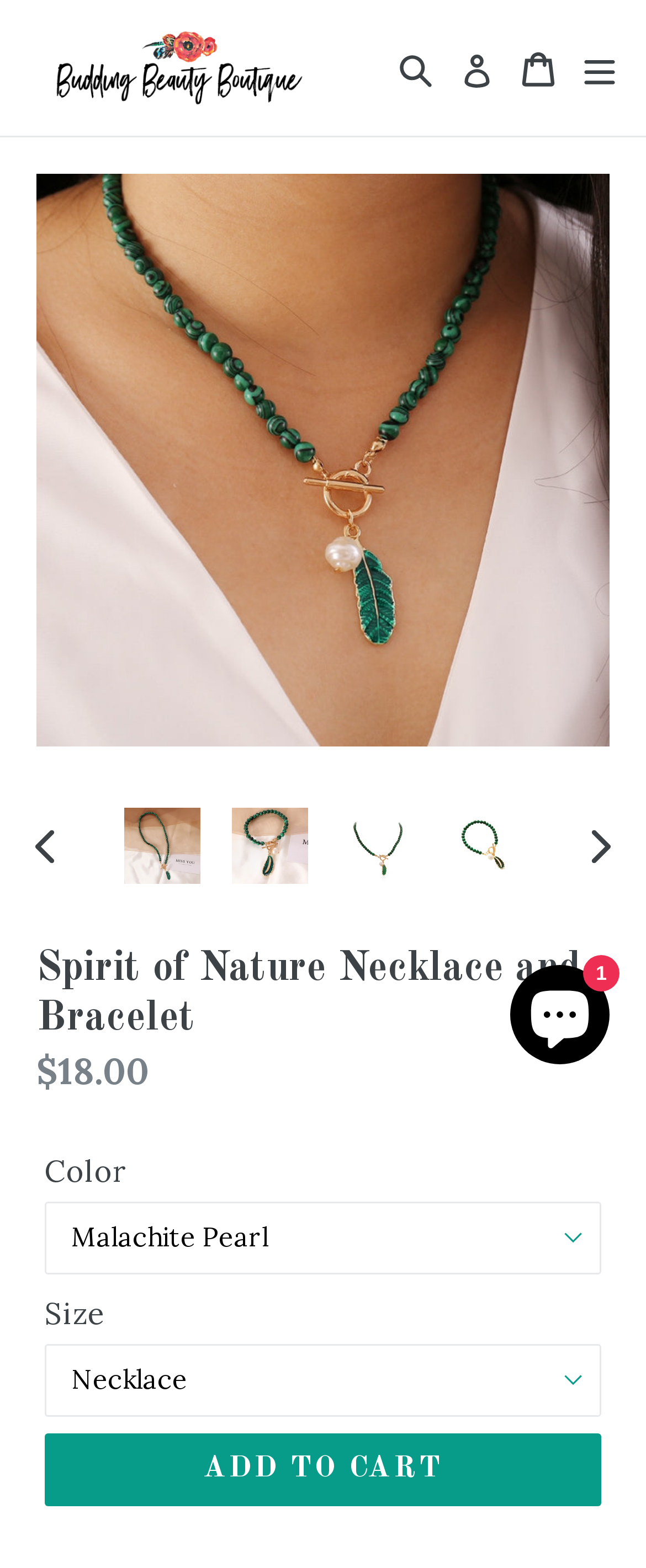Describe all visible elements and their arrangement on the webpage.

The webpage is an e-commerce product page for the "Spirit of Nature Malachite Pearl Necklace and Bracelet" on the "Budding Beauty Boutique" online store. At the top, there is a navigation bar with links to the boutique's homepage, a search function, a login link, a cart link, and an expand/collapse button. 

Below the navigation bar, there is a large image of the product, taking up most of the width of the page. To the left of the image, there is a carousel with four options to navigate through different views of the product. Each option has a small image and a link to the product.

Below the image, there is a product description section. It starts with a heading that reads "Spirit of Nature Necklace and Bracelet". This is followed by a section displaying the regular price of the product, $18.00. 

Next, there are two dropdown menus, one for selecting the color and another for selecting the size of the product. Finally, there is an "ADD TO CART" button.

At the bottom right corner of the page, there is a chat window with a Shopify online store chat functionality, which is currently expanded.